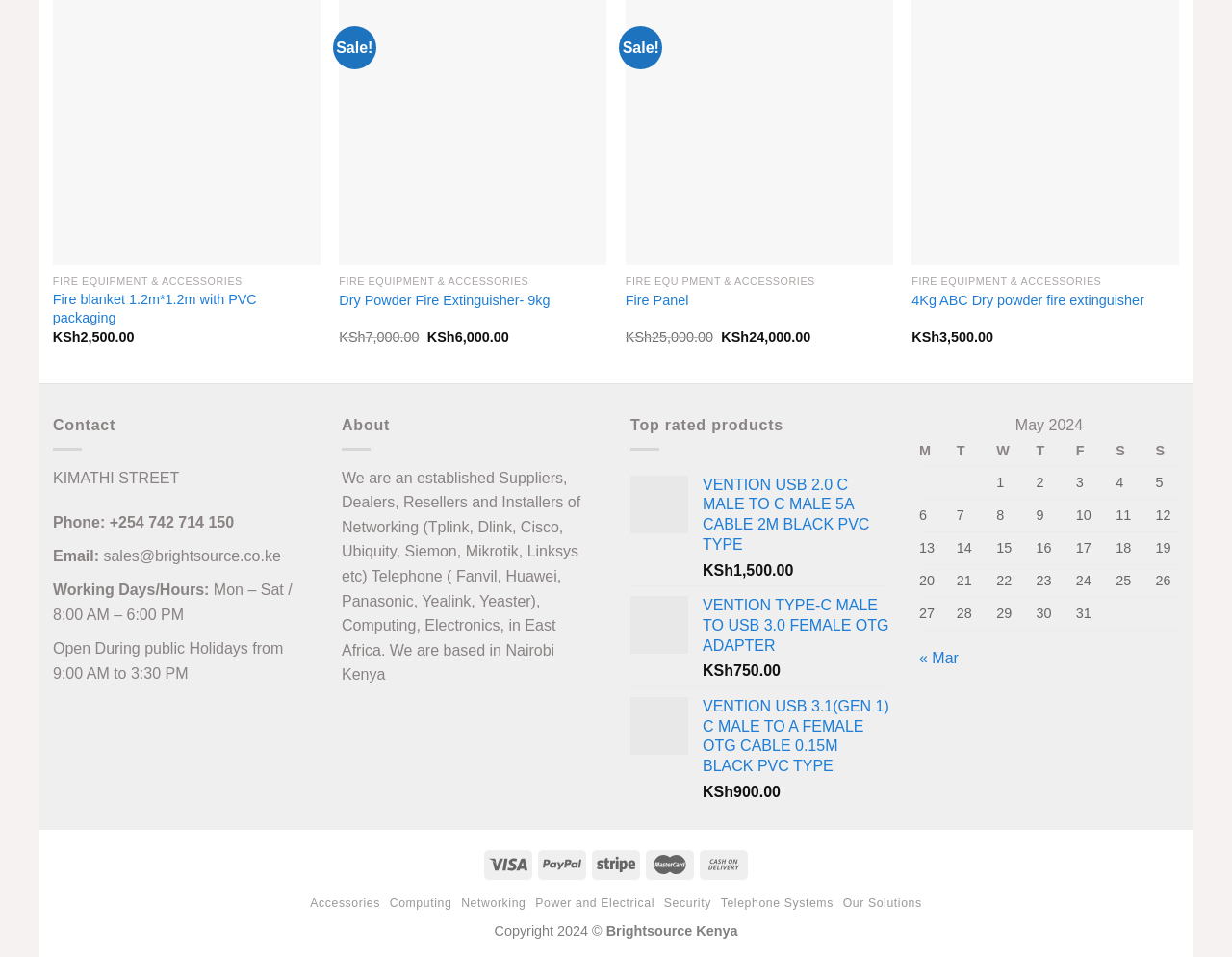Determine the bounding box for the described HTML element: "Power and Electrical". Ensure the coordinates are four float numbers between 0 and 1 in the format [left, top, right, bottom].

[0.435, 0.937, 0.531, 0.951]